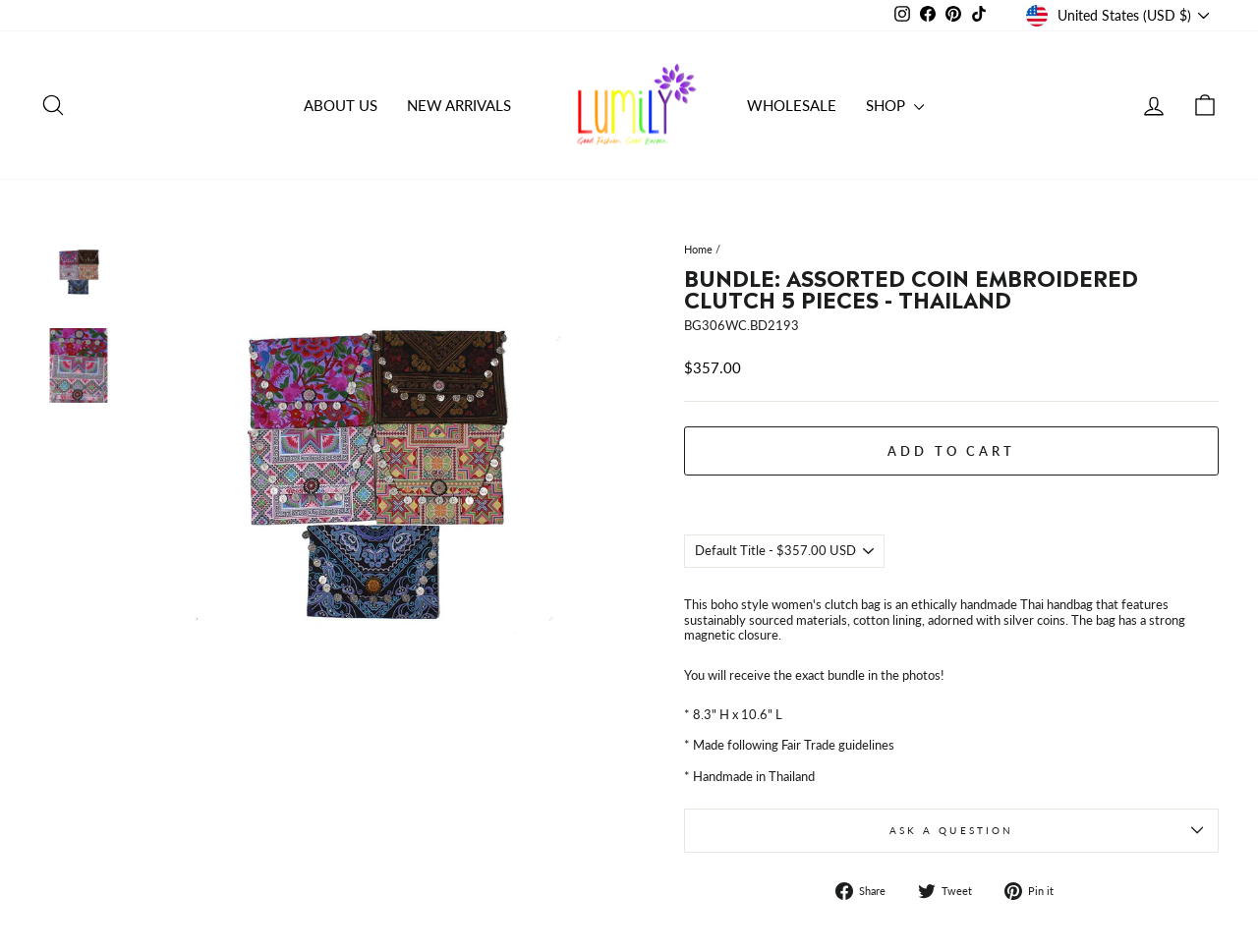Pinpoint the bounding box coordinates of the clickable element needed to complete the instruction: "Click the Instagram link". The coordinates should be provided as four float numbers between 0 and 1: [left, top, right, bottom].

[0.707, 0.003, 0.727, 0.03]